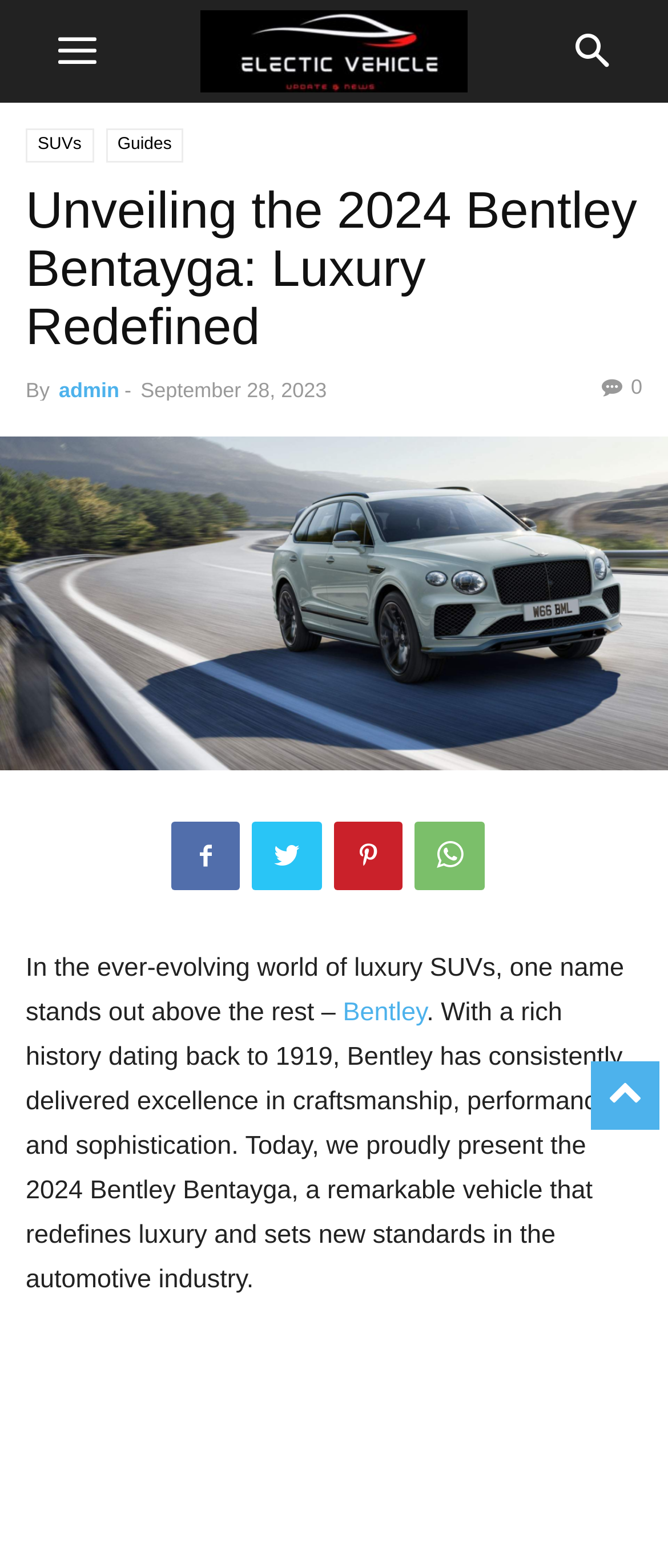Locate the coordinates of the bounding box for the clickable region that fulfills this instruction: "Learn more about Bentley".

[0.513, 0.636, 0.639, 0.655]